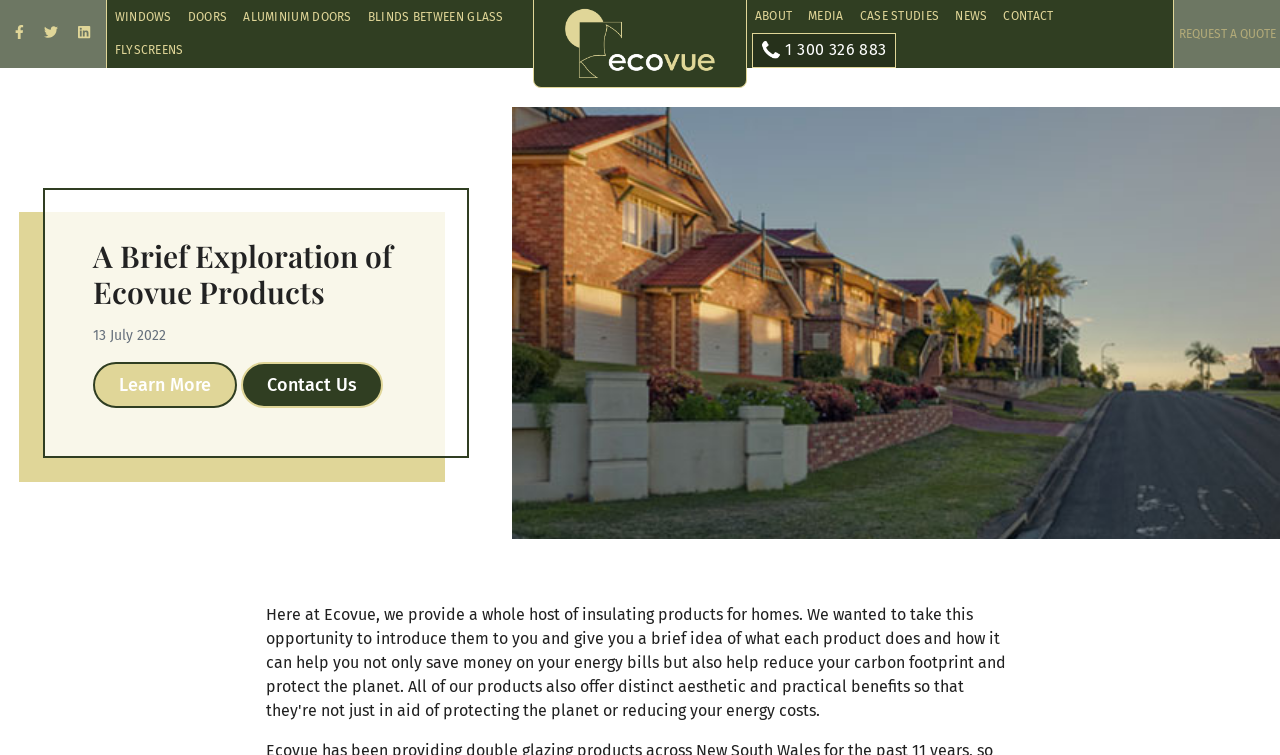Locate the bounding box coordinates of the UI element described by: "📞 1 300 326 883". The bounding box coordinates should consist of four float numbers between 0 and 1, i.e., [left, top, right, bottom].

[0.591, 0.045, 0.696, 0.089]